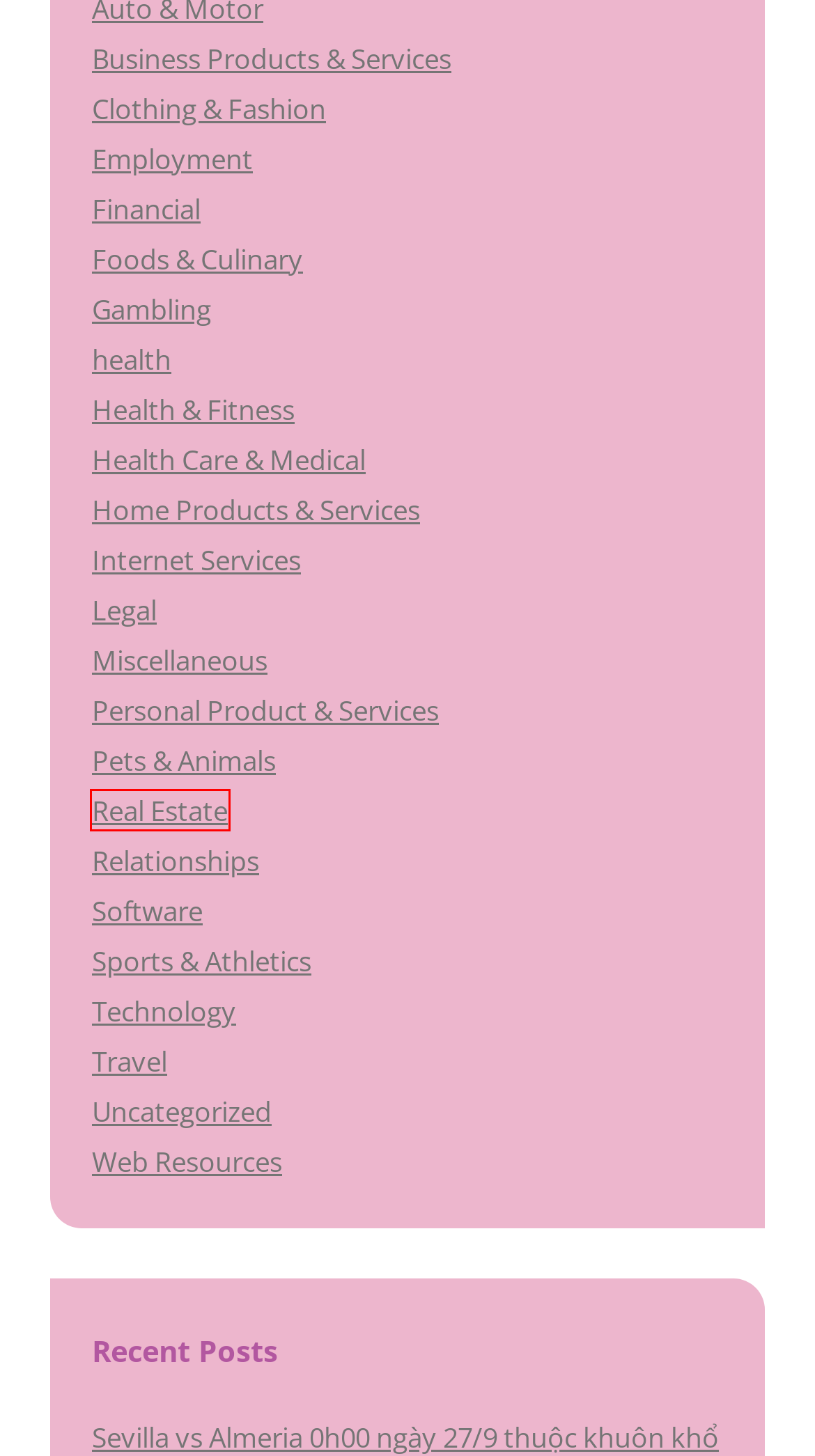A screenshot of a webpage is given, featuring a red bounding box around a UI element. Please choose the webpage description that best aligns with the new webpage after clicking the element in the bounding box. These are the descriptions:
A. Real Estate « All about Kids Health Articles
B. Web Resources « All about Kids Health Articles
C. Clothing & Fashion « All about Kids Health Articles
D. Relationships « All about Kids Health Articles
E. Uncategorized « All about Kids Health Articles
F. Travel « All about Kids Health Articles
G. Foods & Culinary « All about Kids Health Articles
H. Miscellaneous « All about Kids Health Articles

A